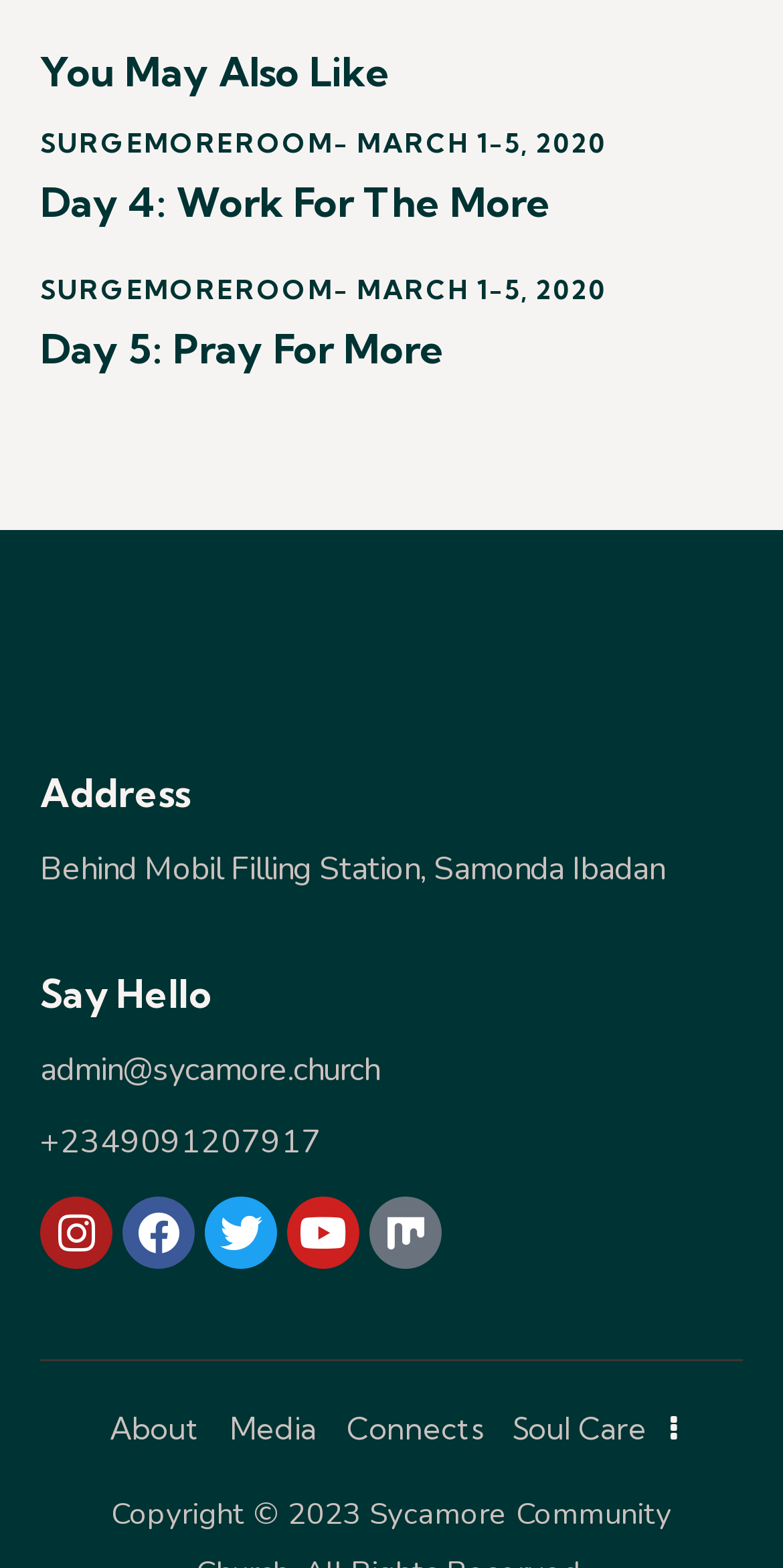What are the main sections of the website?
Provide a thorough and detailed answer to the question.

I found the main sections by looking at the links at the bottom of the webpage, which represent different sections of the website.